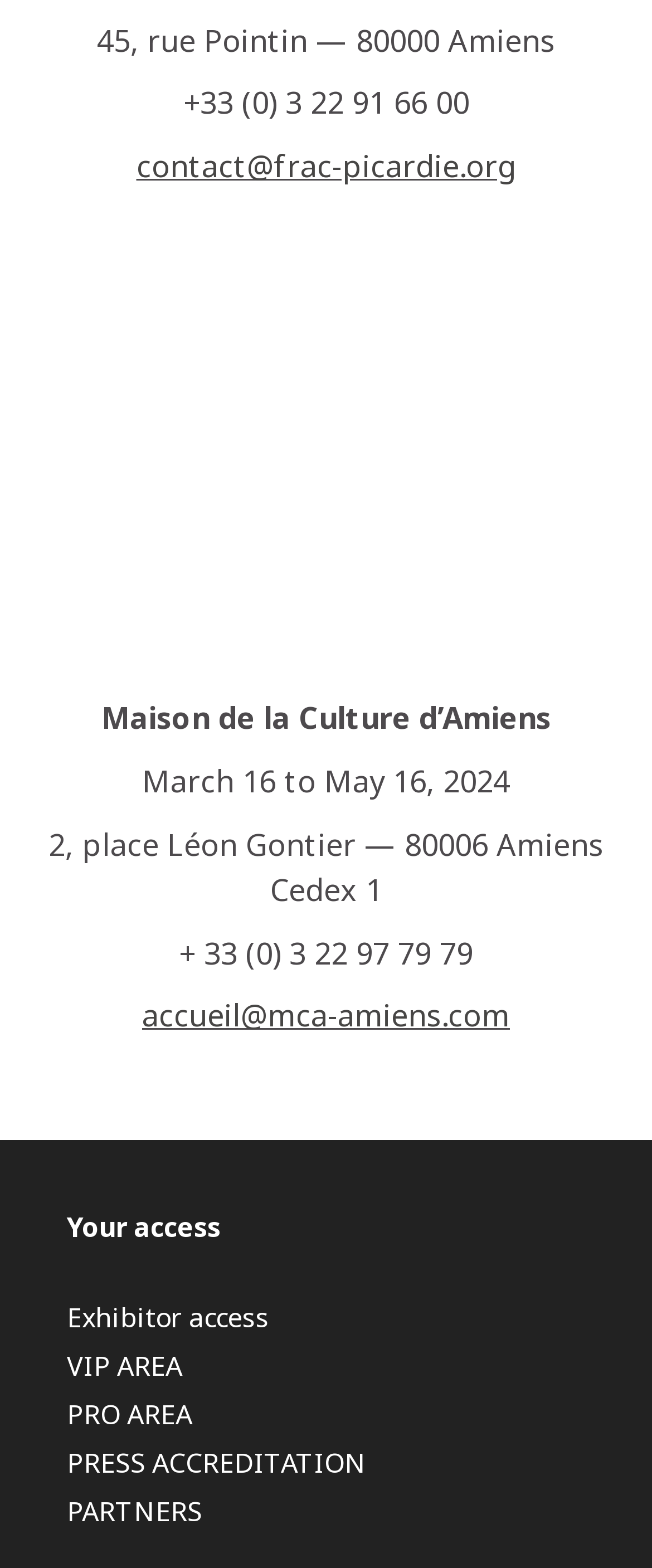What is the email address for contact?
Look at the image and provide a short answer using one word or a phrase.

contact@frac-picardie.org